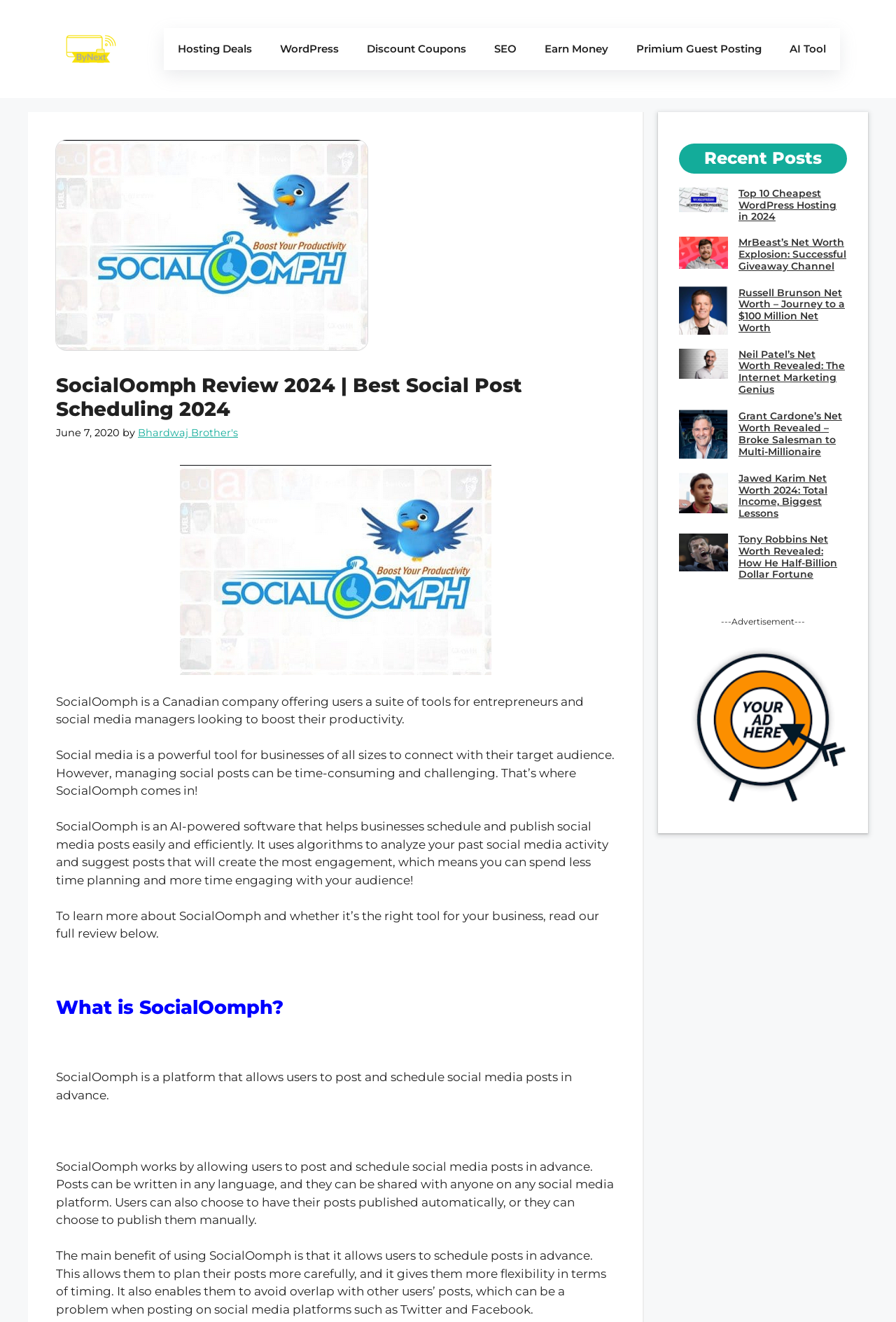What is SocialOomph?
Based on the screenshot, provide a one-word or short-phrase response.

A platform for scheduling social media posts